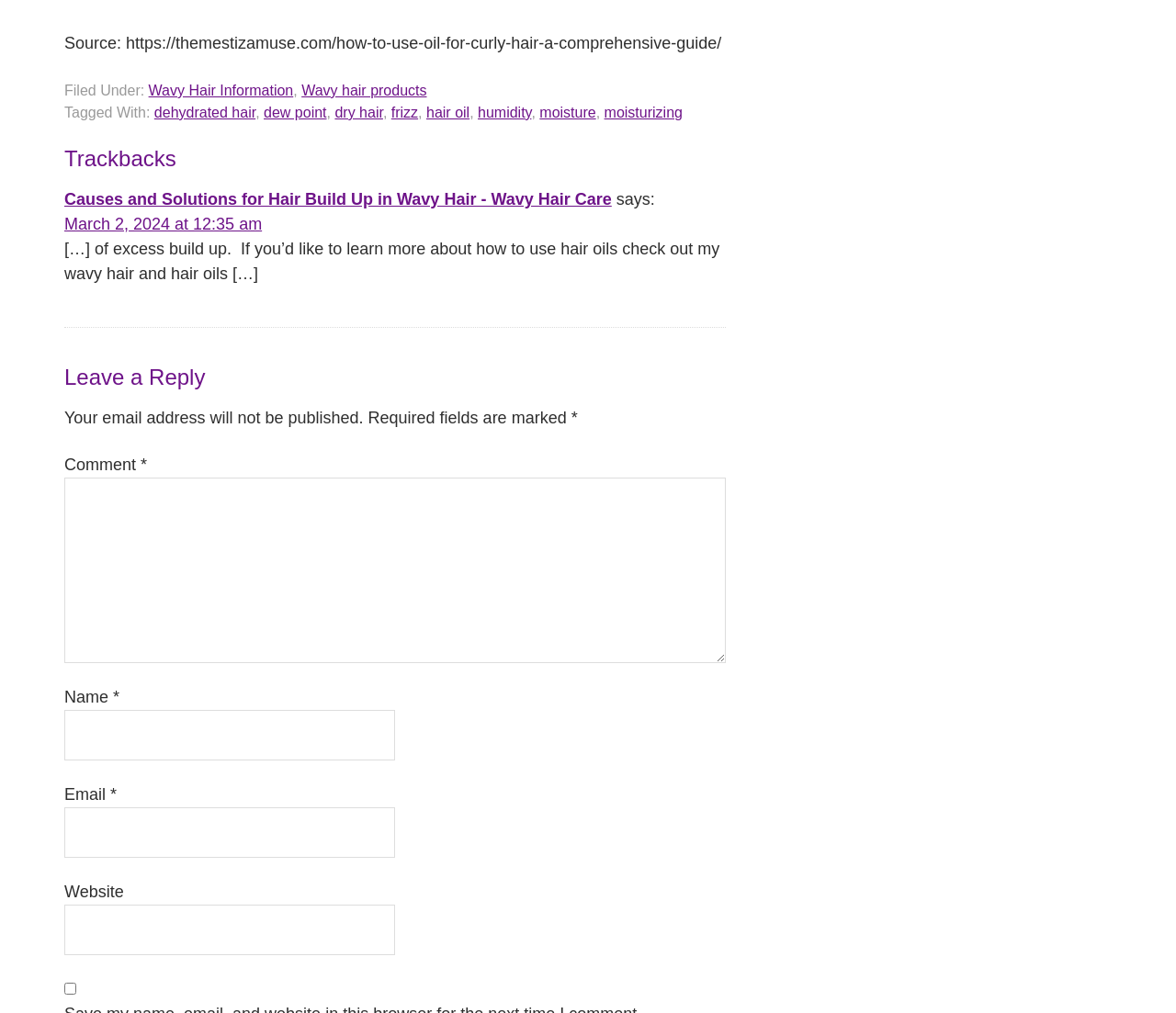What is the topic of the trackback?
Look at the screenshot and provide an in-depth answer.

The topic of the trackback can be determined by looking at the text, which says 'Causes and Solutions for Hair Build Up in Wavy Hair - Wavy Hair Care'. This suggests that the trackback is related to the topic of hair build up.